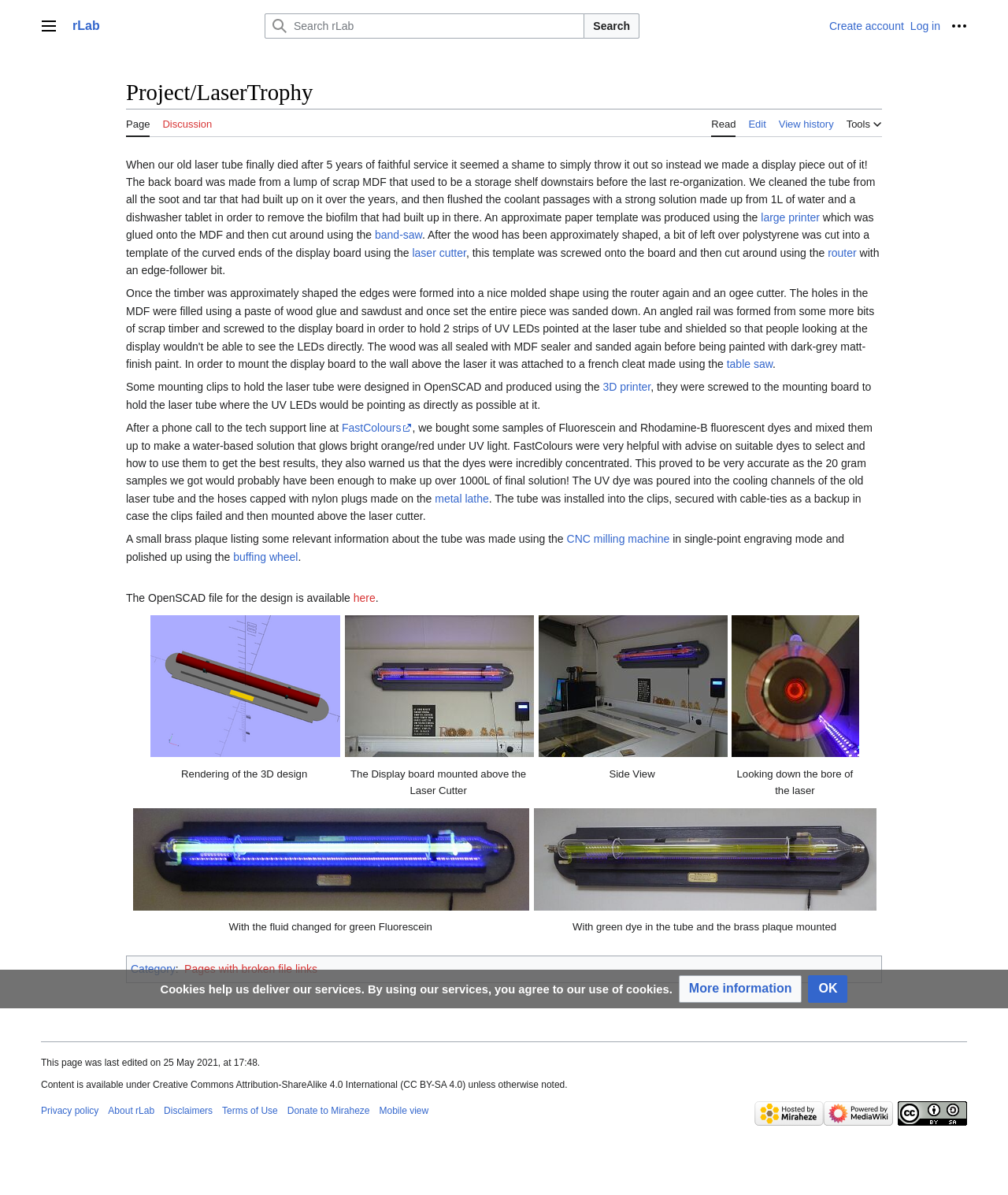Determine the bounding box coordinates for the area that needs to be clicked to fulfill this task: "Create account". The coordinates must be given as four float numbers between 0 and 1, i.e., [left, top, right, bottom].

[0.823, 0.016, 0.897, 0.027]